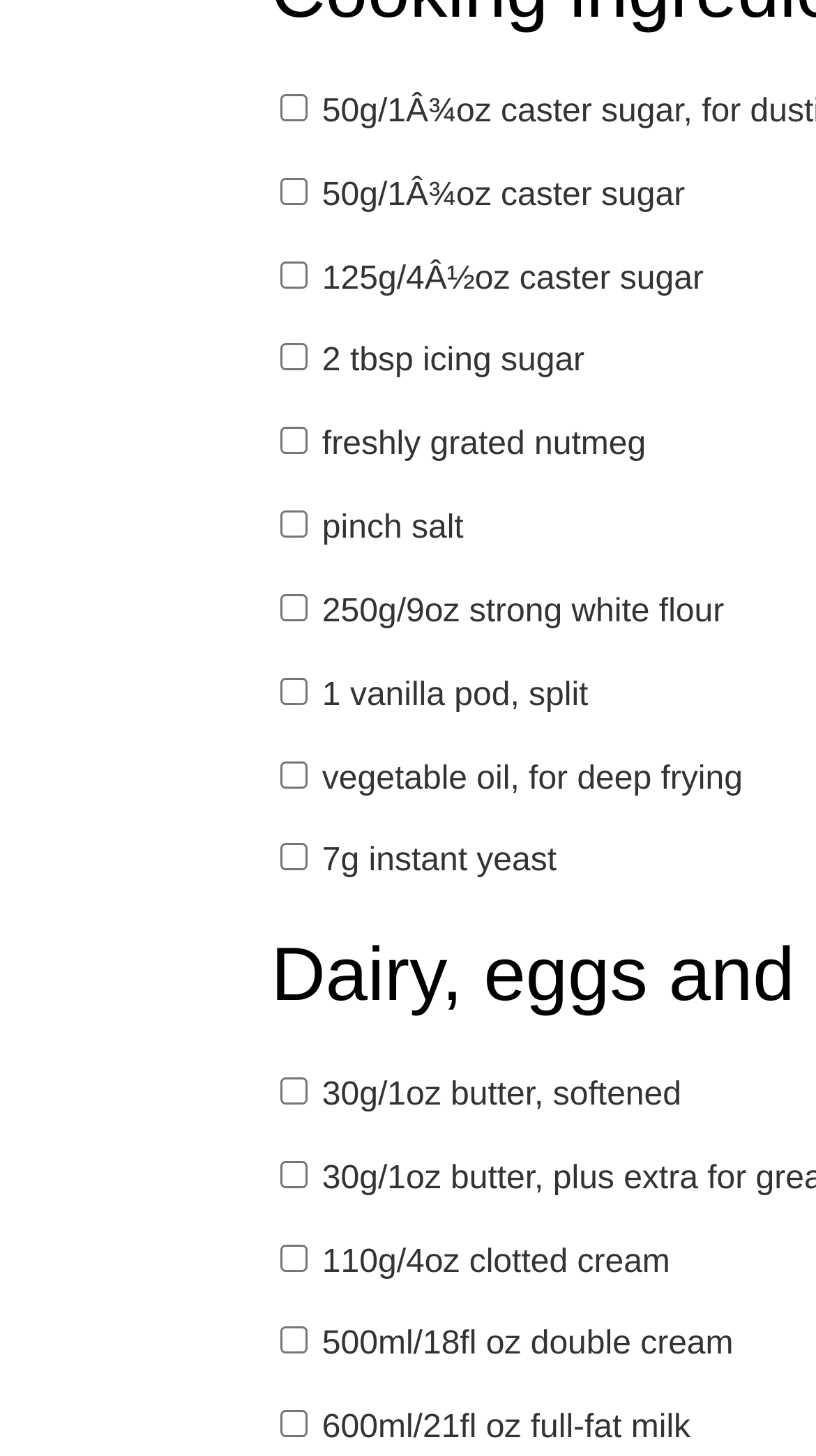Please find the bounding box coordinates of the clickable region needed to complete the following instruction: "search for something". The bounding box coordinates must consist of four float numbers between 0 and 1, i.e., [left, top, right, bottom].

None